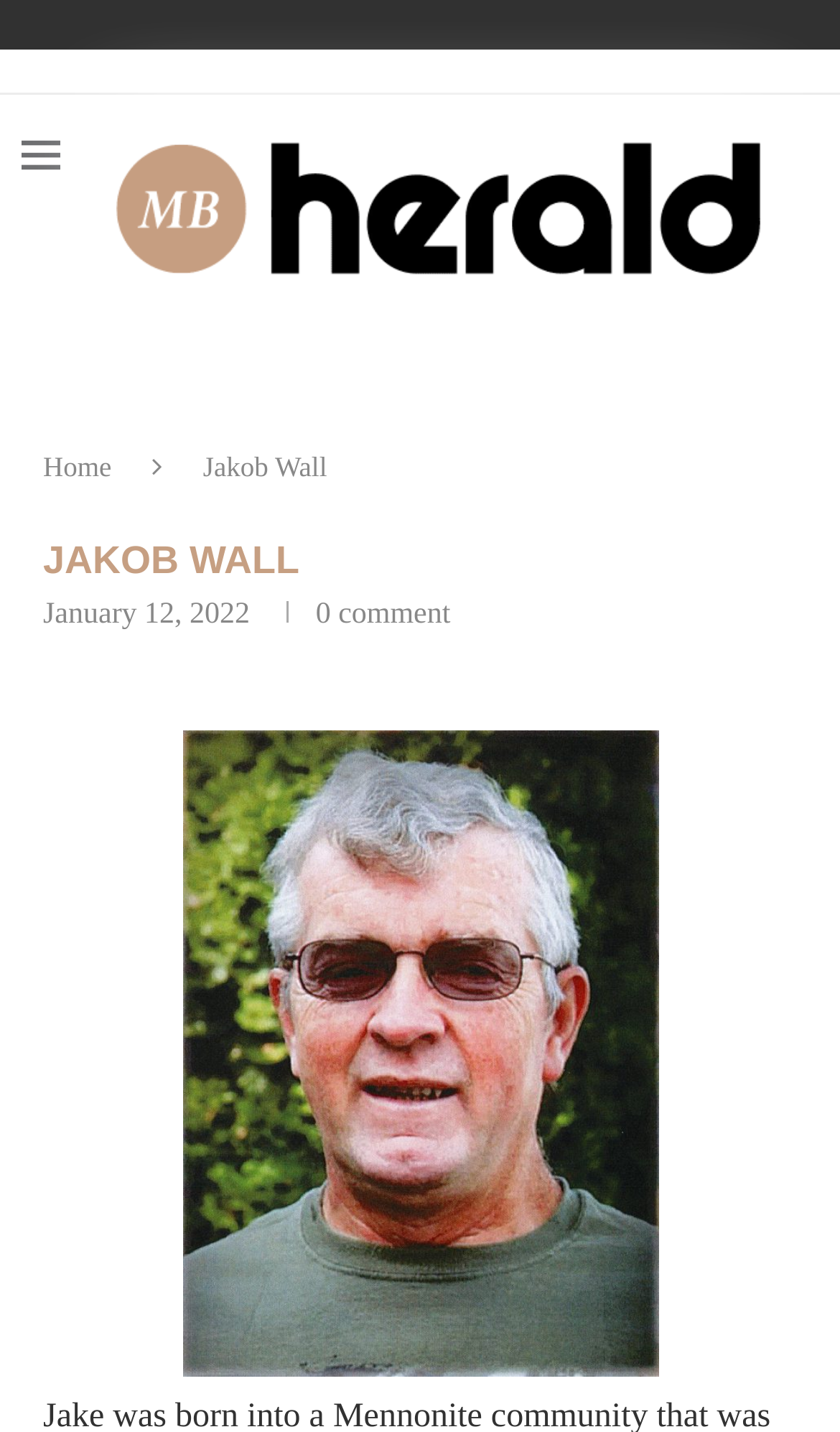Answer the question using only one word or a concise phrase: What is the position of the image relative to the link 'Mennonite Brethren Herald'?

Above